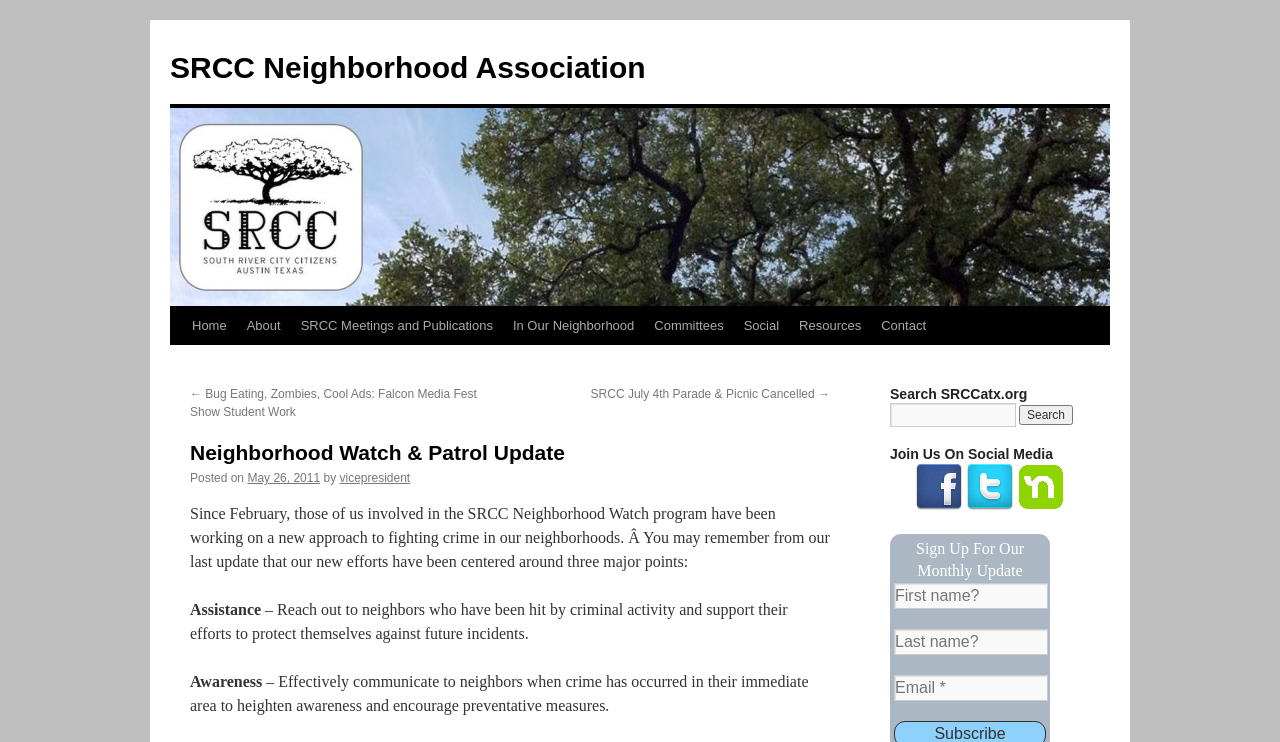How many social media platforms are mentioned on the webpage?
Using the information presented in the image, please offer a detailed response to the question.

The webpage mentions three social media platforms: Facebook, Twitter, and Nextdoor, which are listed under the heading 'Join Us On Social Media'.